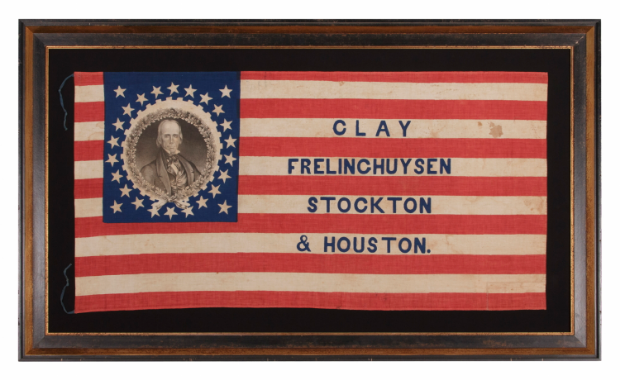What is the shape of the design surrounding Henry Clay's portrait?
Based on the screenshot, respond with a single word or phrase.

Circular